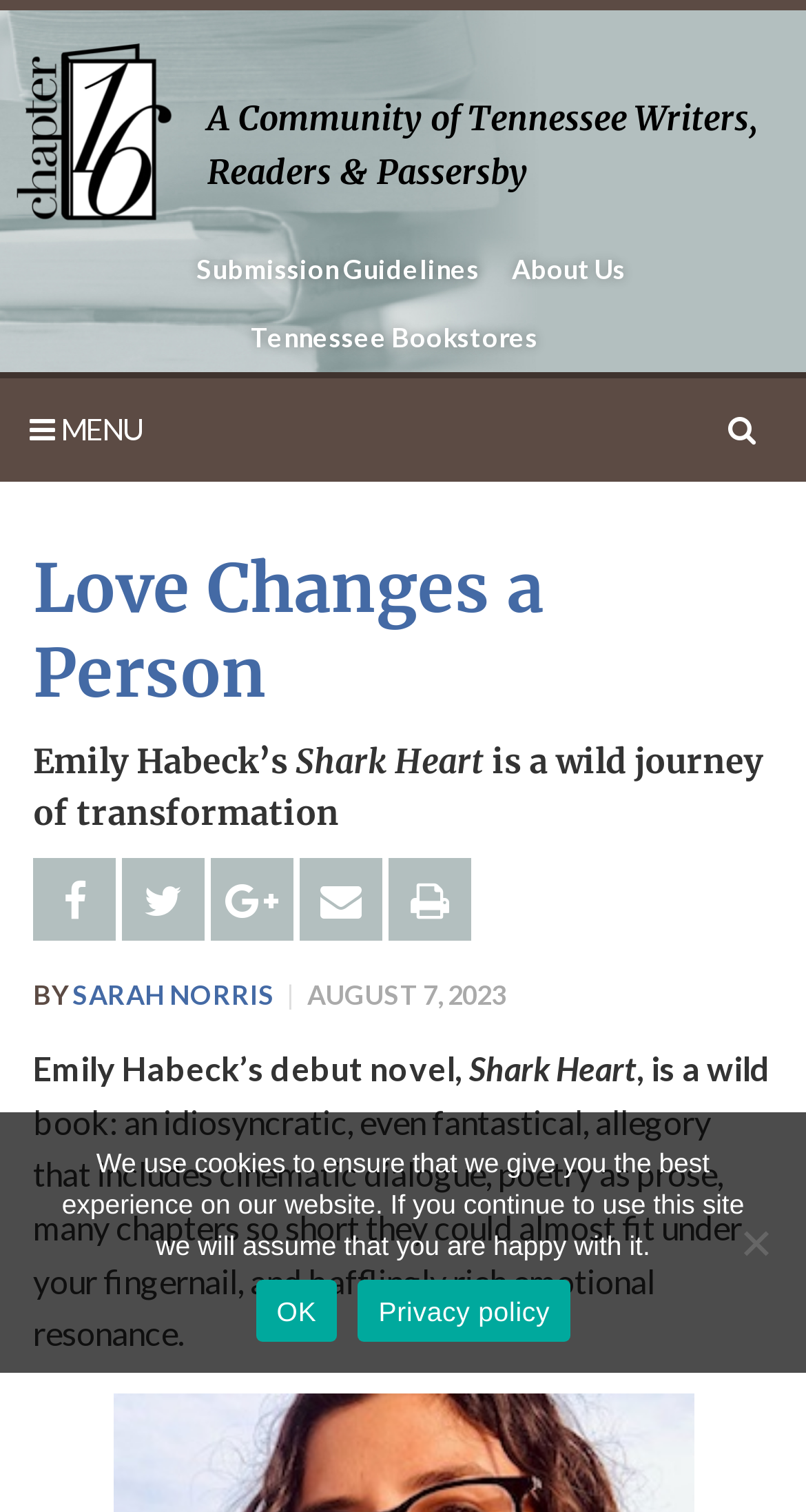Identify the bounding box coordinates of the part that should be clicked to carry out this instruction: "view January 2020".

None